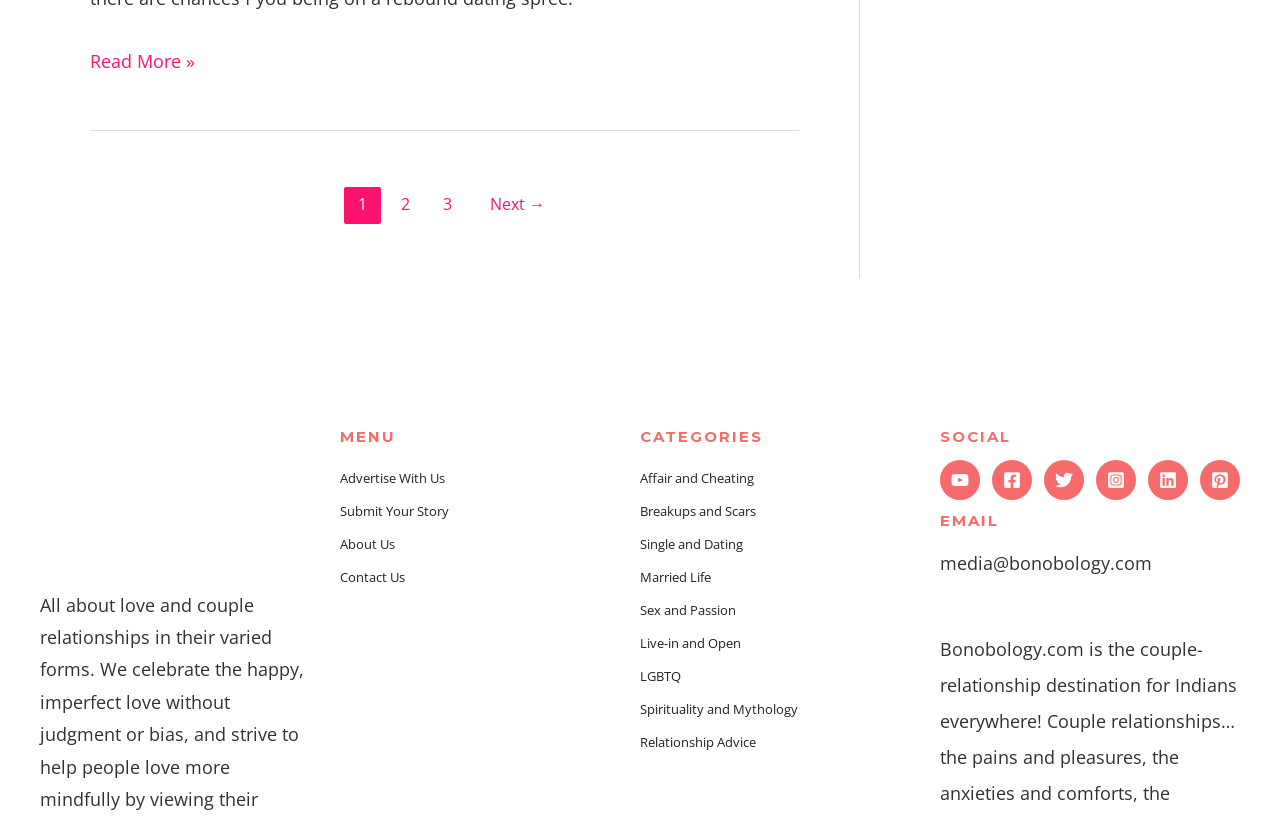Provide the bounding box coordinates of the UI element that matches the description: "LGBTQ".

[0.5, 0.815, 0.532, 0.837]